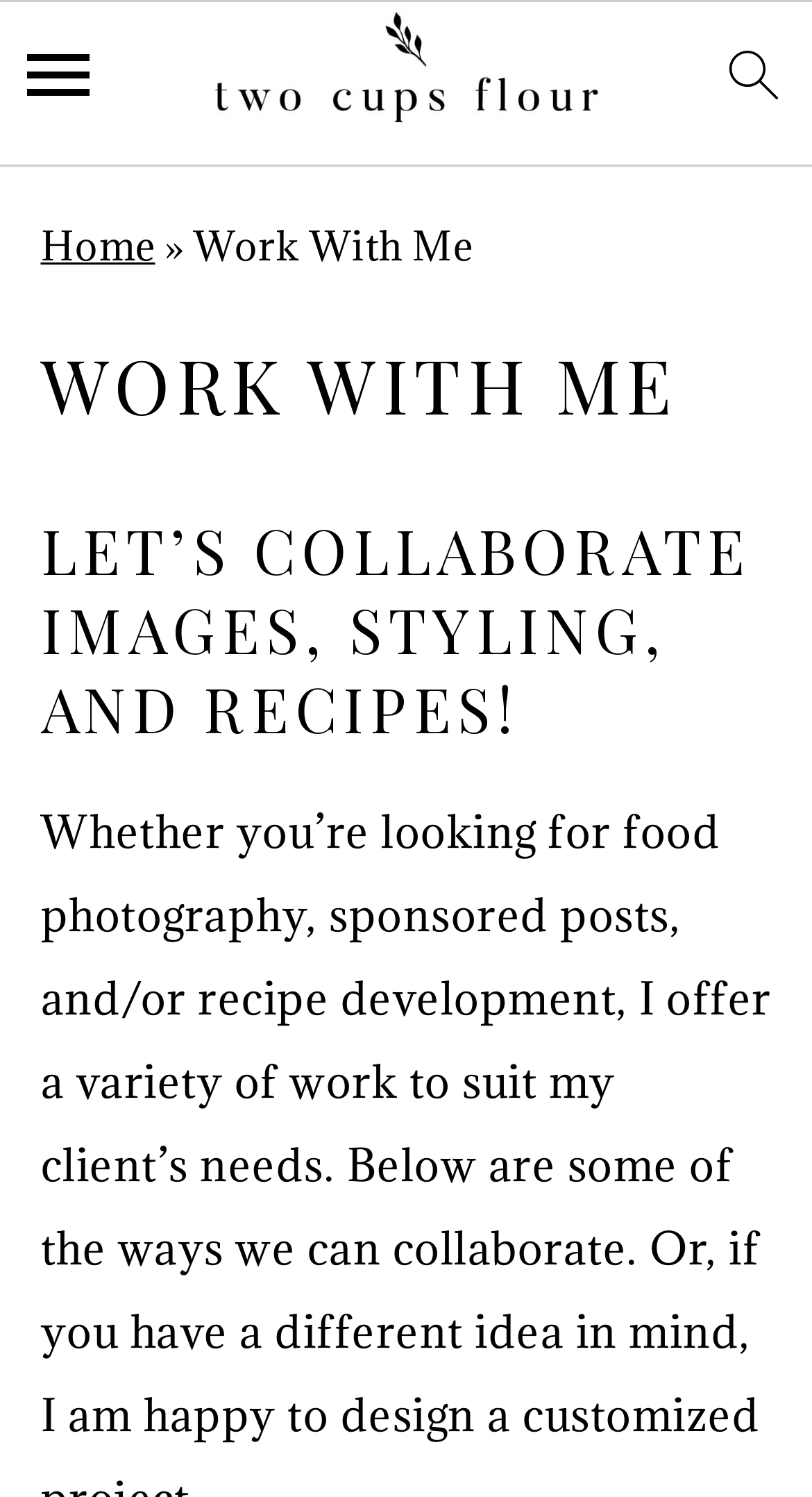Is there a search function on this webpage?
Using the image as a reference, give an elaborate response to the question.

The presence of a search function is indicated by the 'search icon' link and image elements, which suggest that users can search for content on the webpage.